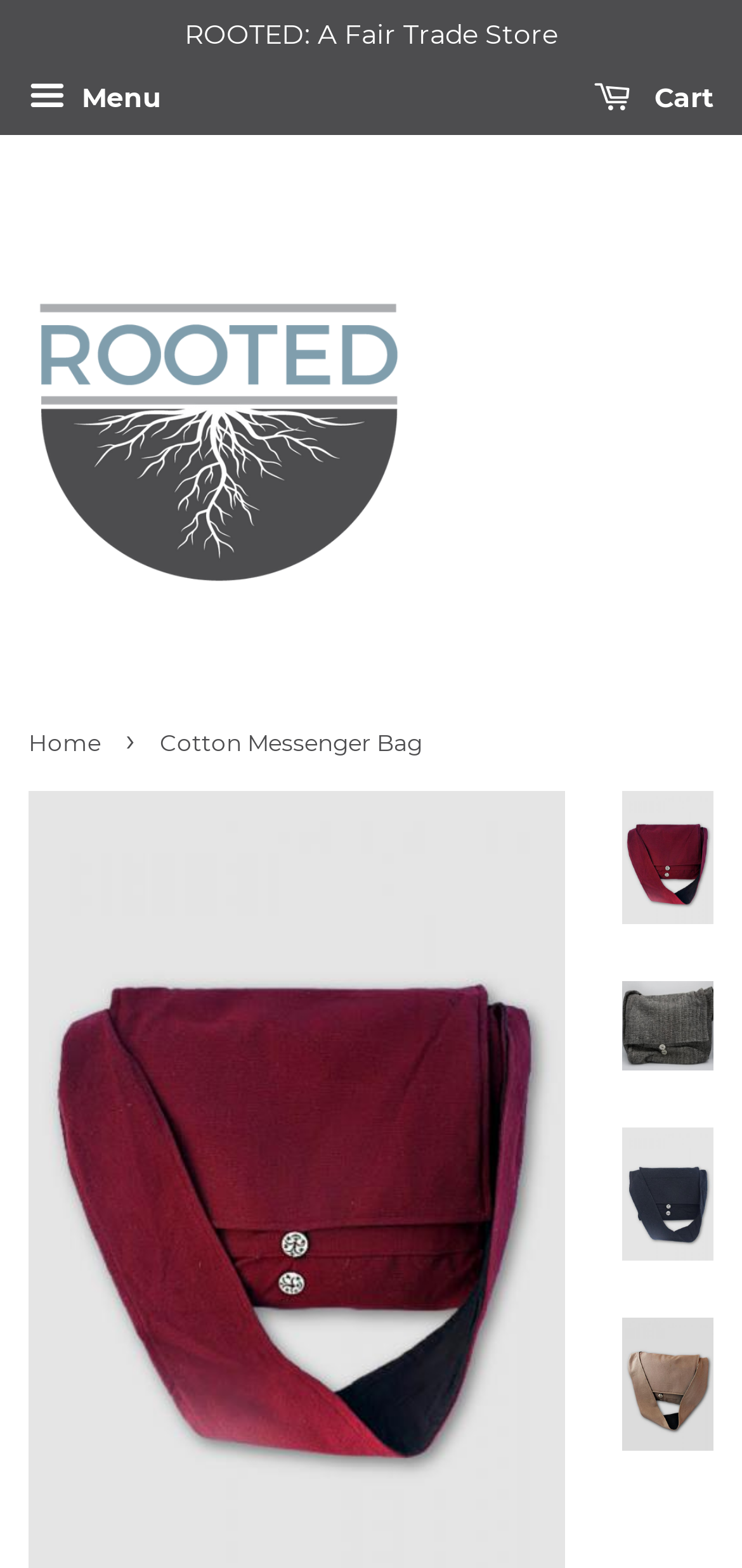What is the name of the store?
Answer the question with a thorough and detailed explanation.

The name of the store can be found in the top-left corner of the webpage, where it says 'ROOTED: A Fair Trade Store'.